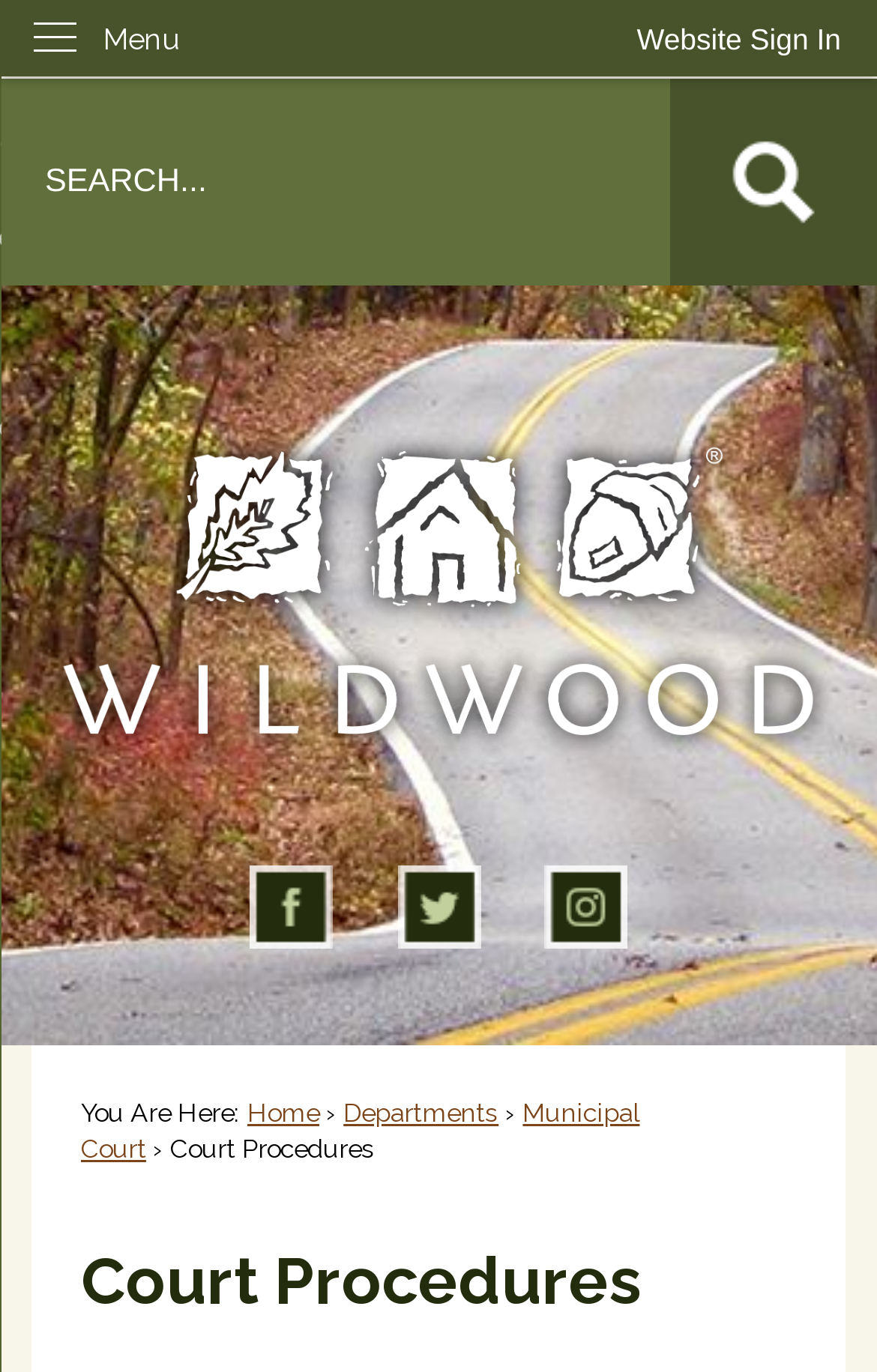Answer the question with a brief word or phrase:
Is the website sign in feature available?

Yes